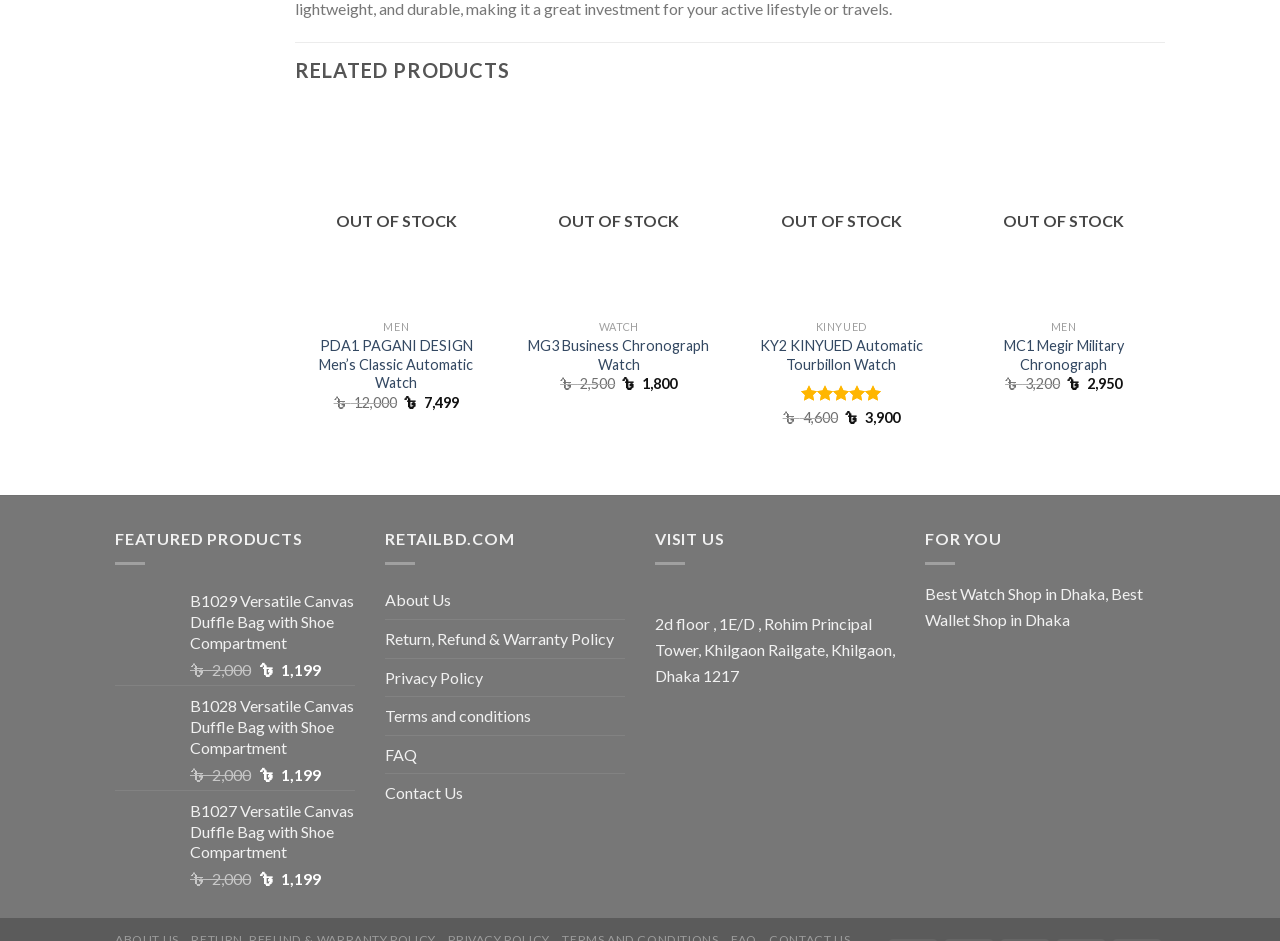Pinpoint the bounding box coordinates of the element you need to click to execute the following instruction: "Get directions to retail store". The bounding box should be represented by four float numbers between 0 and 1, in the format [left, top, right, bottom].

[0.512, 0.618, 0.535, 0.65]